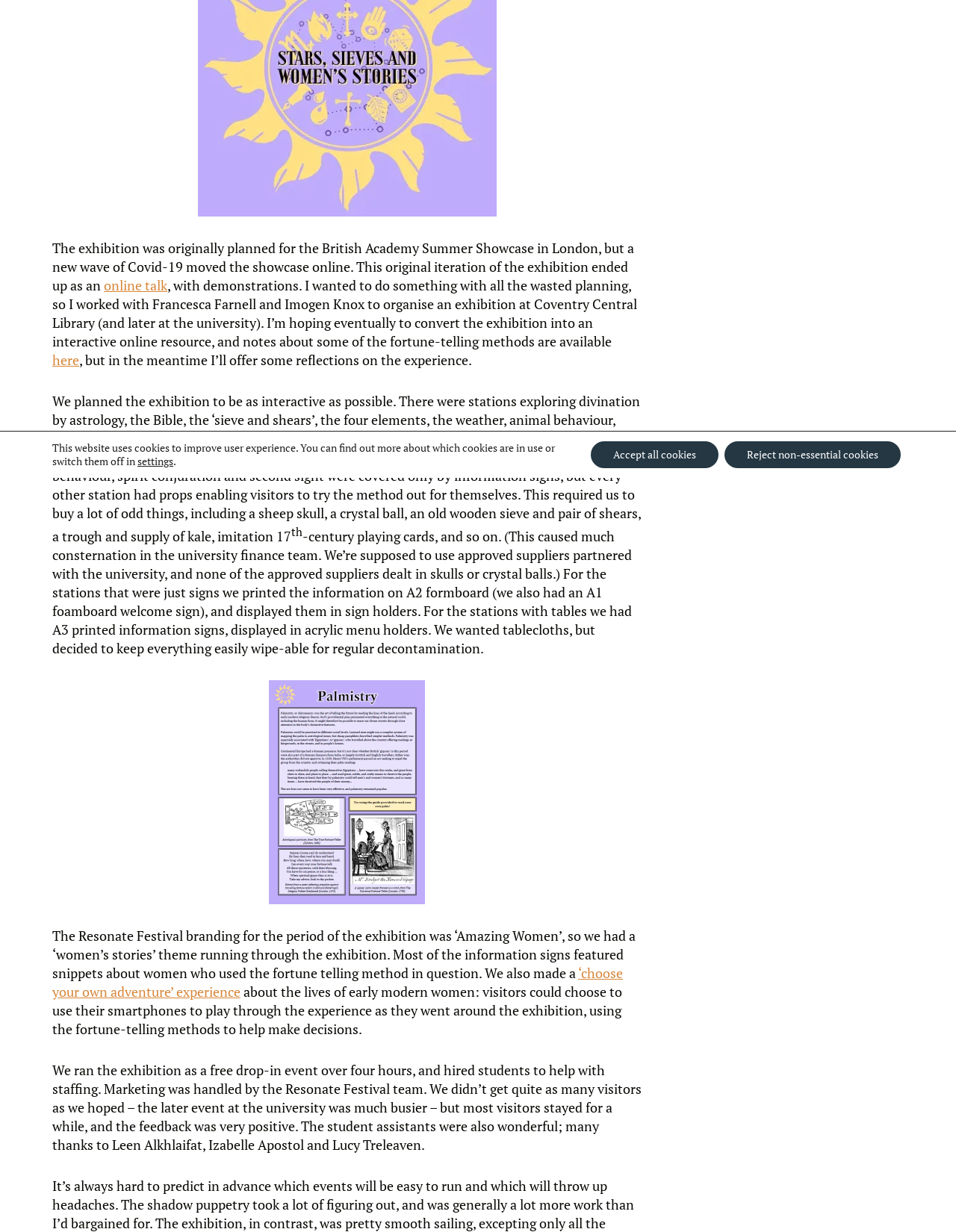For the following element description, predict the bounding box coordinates in the format (top-left x, top-left y, bottom-right x, bottom-right y). All values should be floating point numbers between 0 and 1. Description: settings

[0.144, 0.369, 0.181, 0.38]